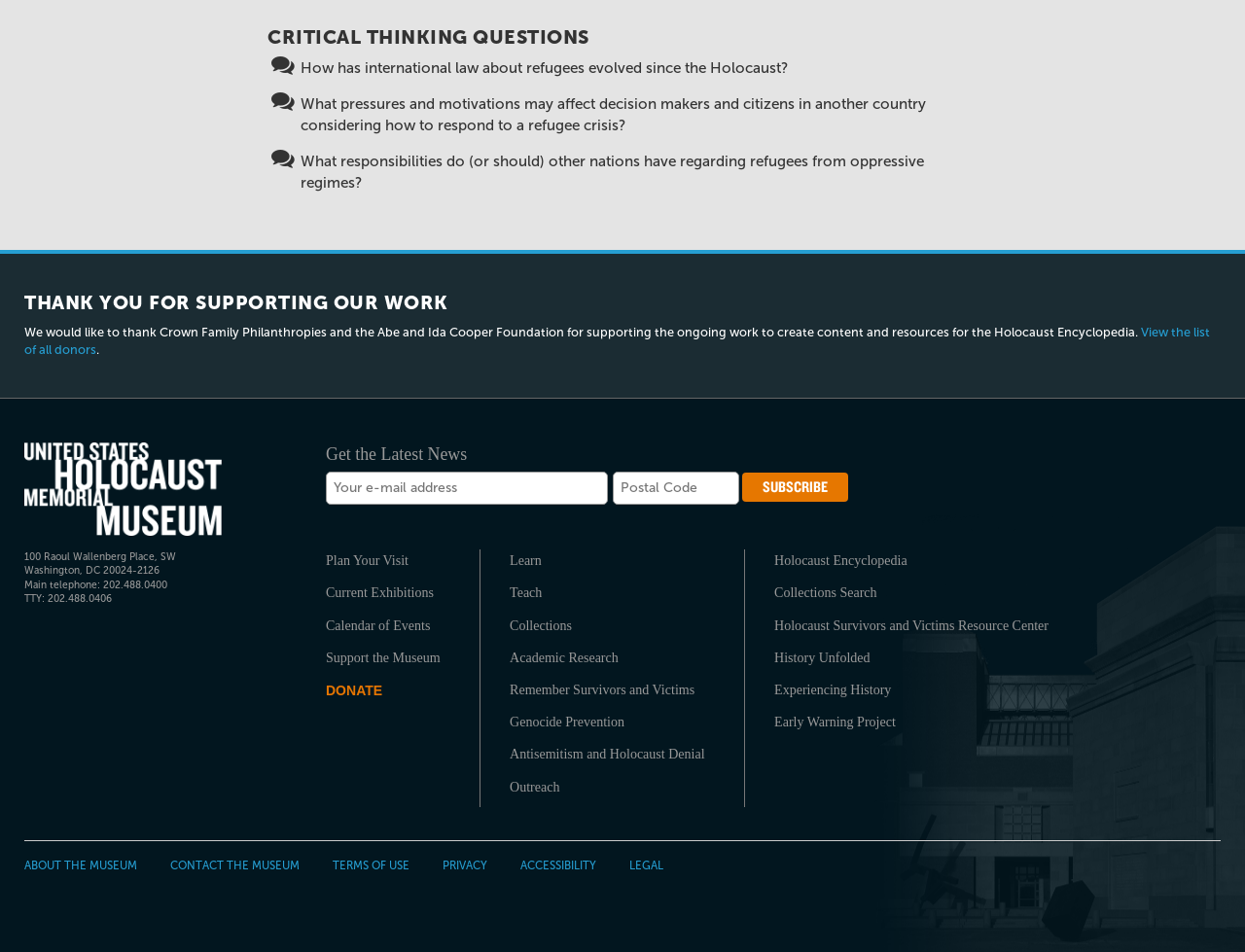Pinpoint the bounding box coordinates of the area that should be clicked to complete the following instruction: "View the list of all donors". The coordinates must be given as four float numbers between 0 and 1, i.e., [left, top, right, bottom].

[0.02, 0.341, 0.972, 0.375]